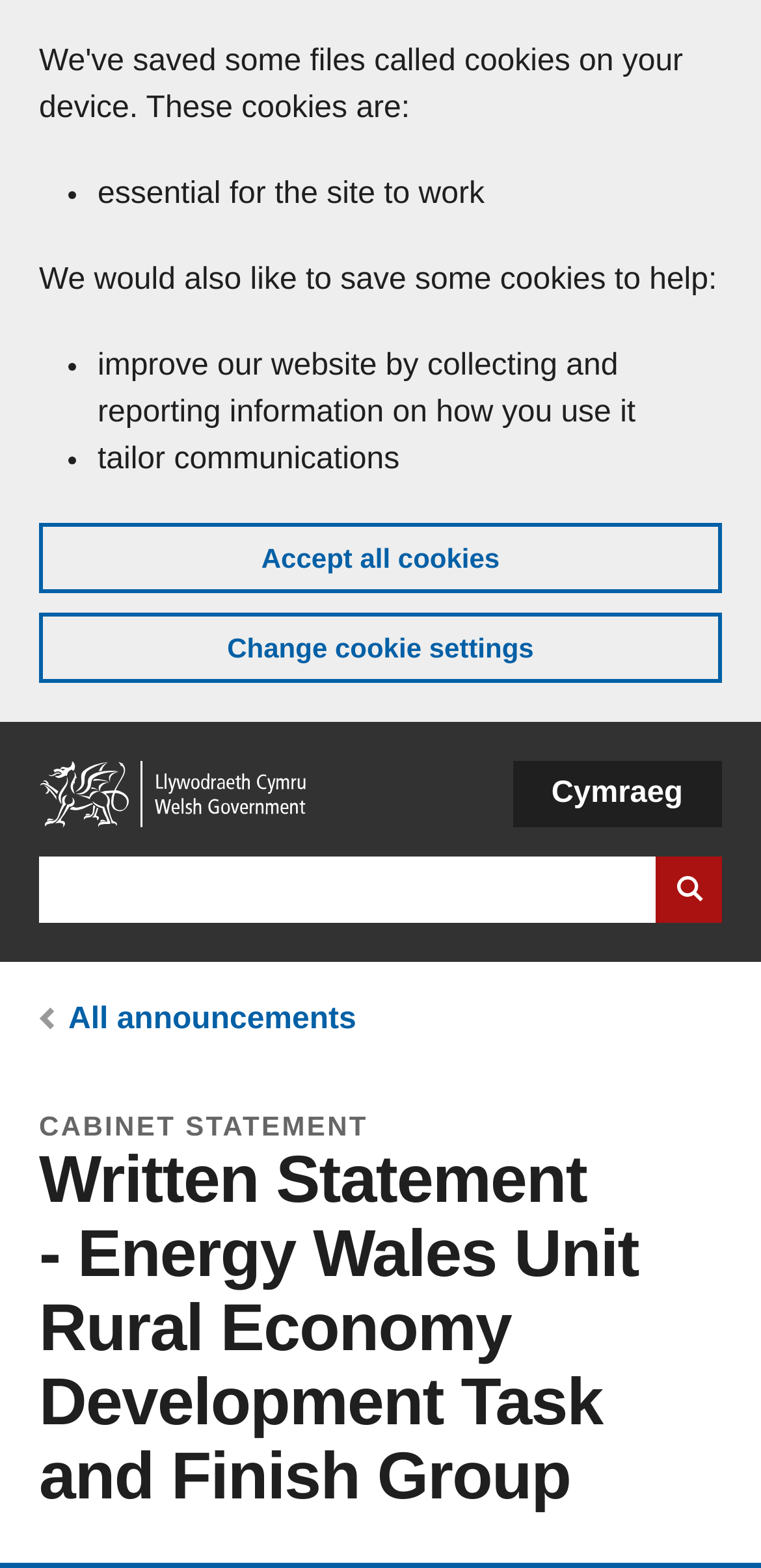Answer succinctly with a single word or phrase:
What is the purpose of the cookies on this website?

Essential and improvement